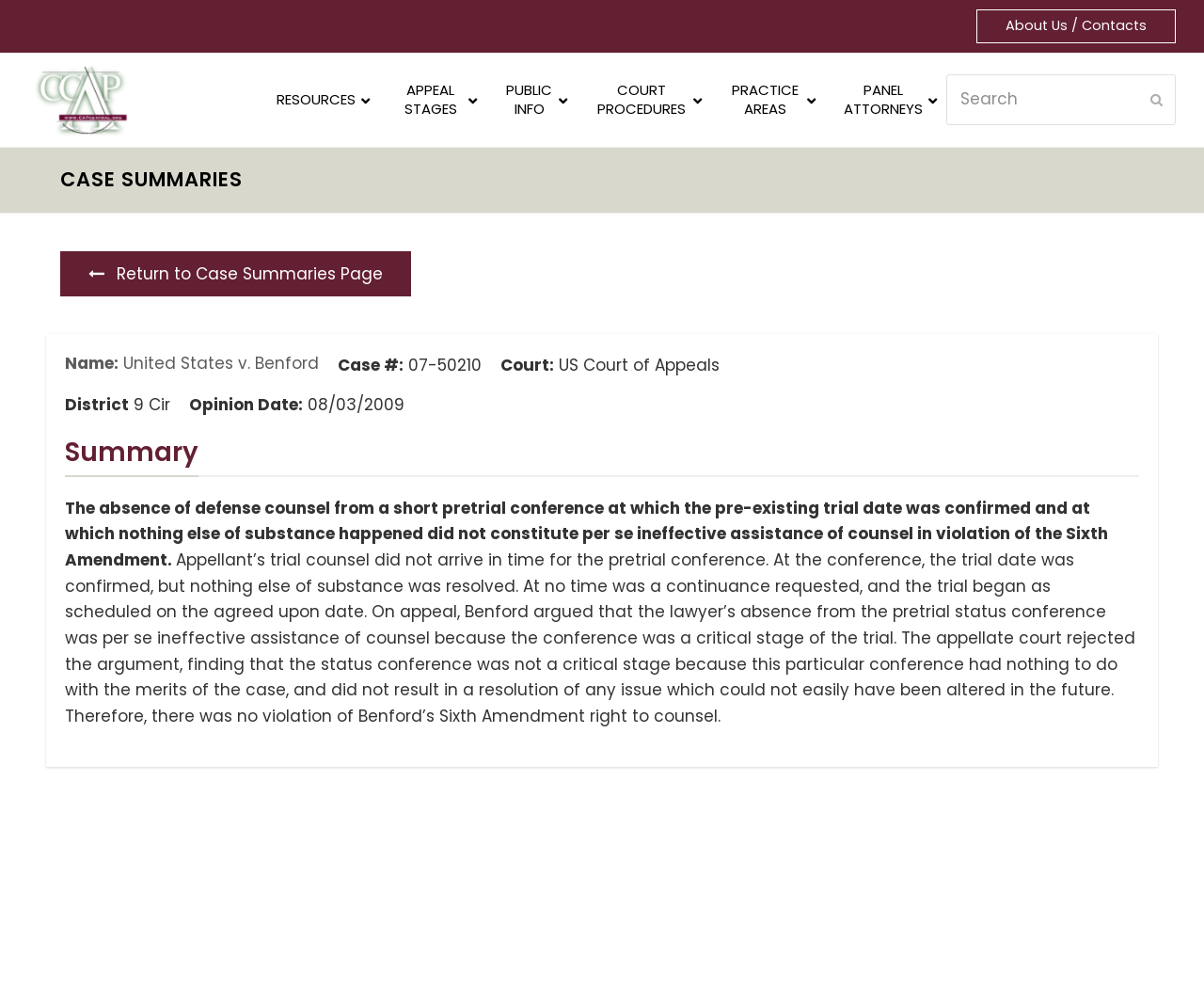What is the name of the appellant?
Can you offer a detailed and complete answer to this question?

I found the name of the appellant by looking at the 'Name:' section on the webpage, which is located at the top of the page. The name of the appellant is displayed as 'United States v. Benford'.